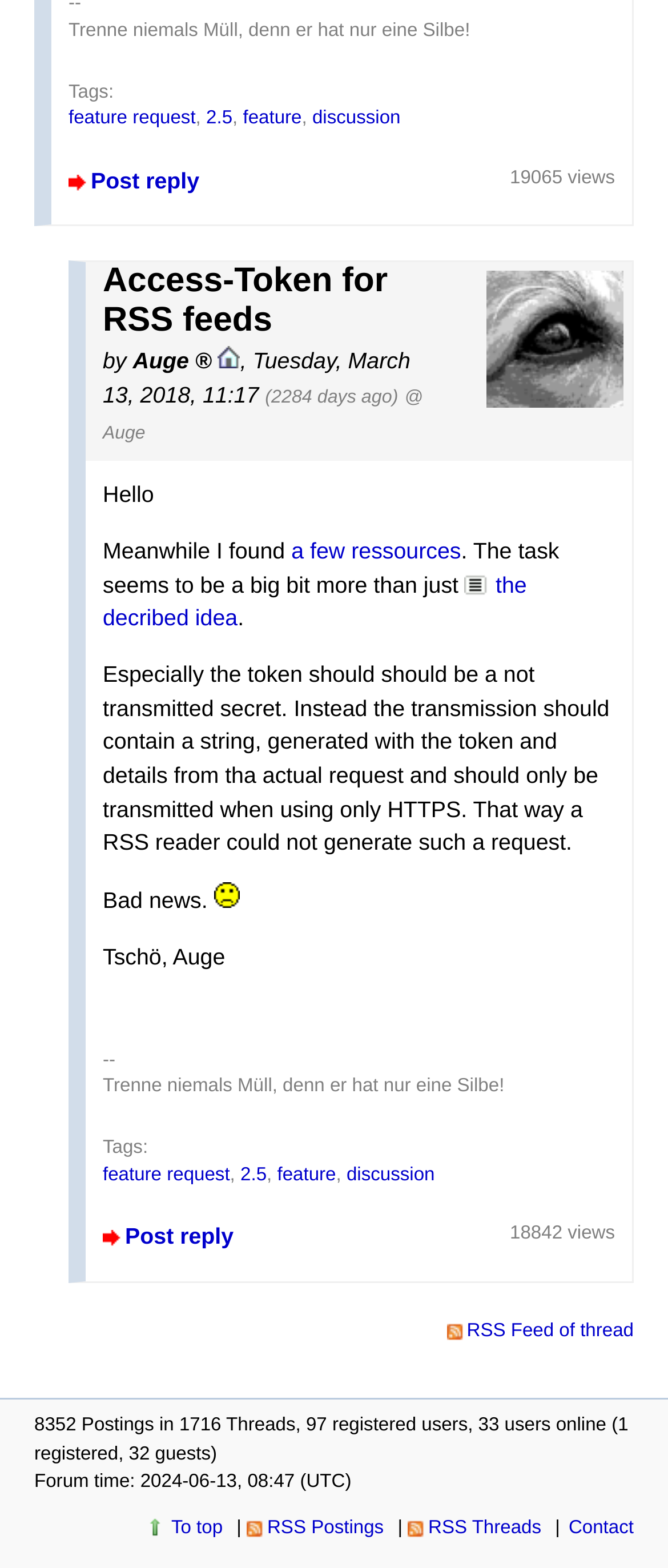Use a single word or phrase to answer this question: 
How many views does the article have?

19065